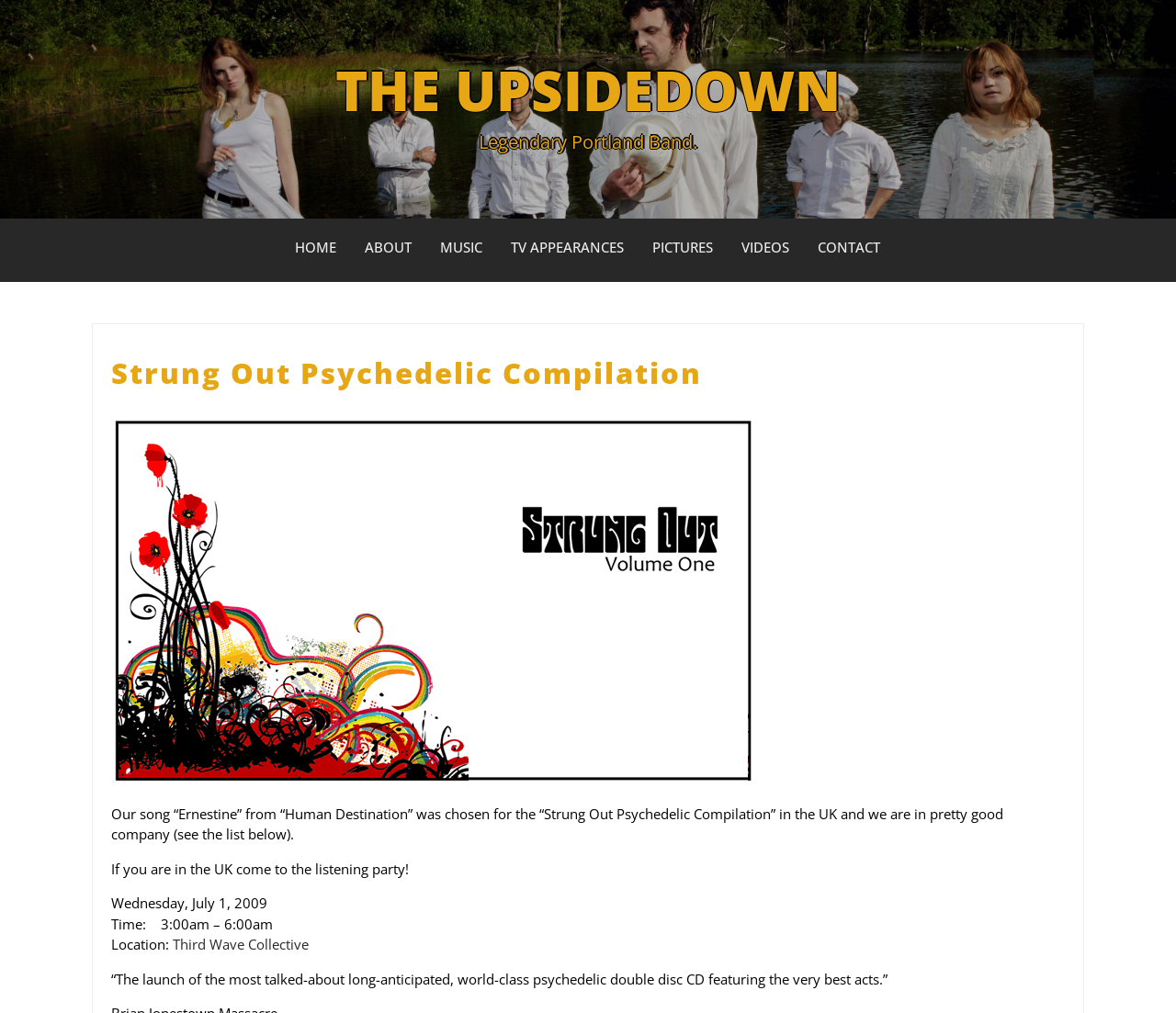Please find the bounding box for the UI component described as follows: "Pictures".

[0.543, 0.216, 0.619, 0.275]